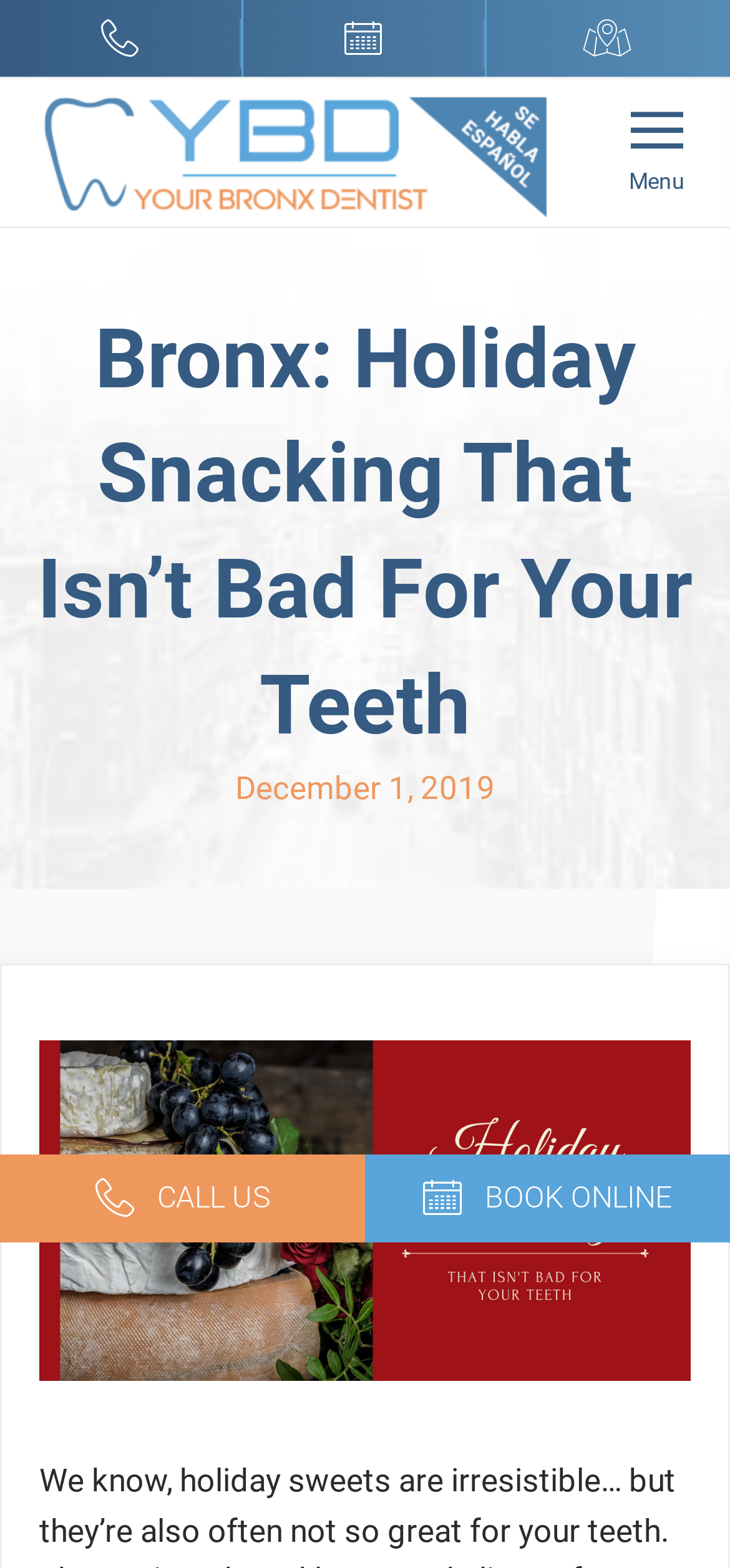Answer this question in one word or a short phrase: What is the logo of the dentist?

Your Bronx Dentist Logo